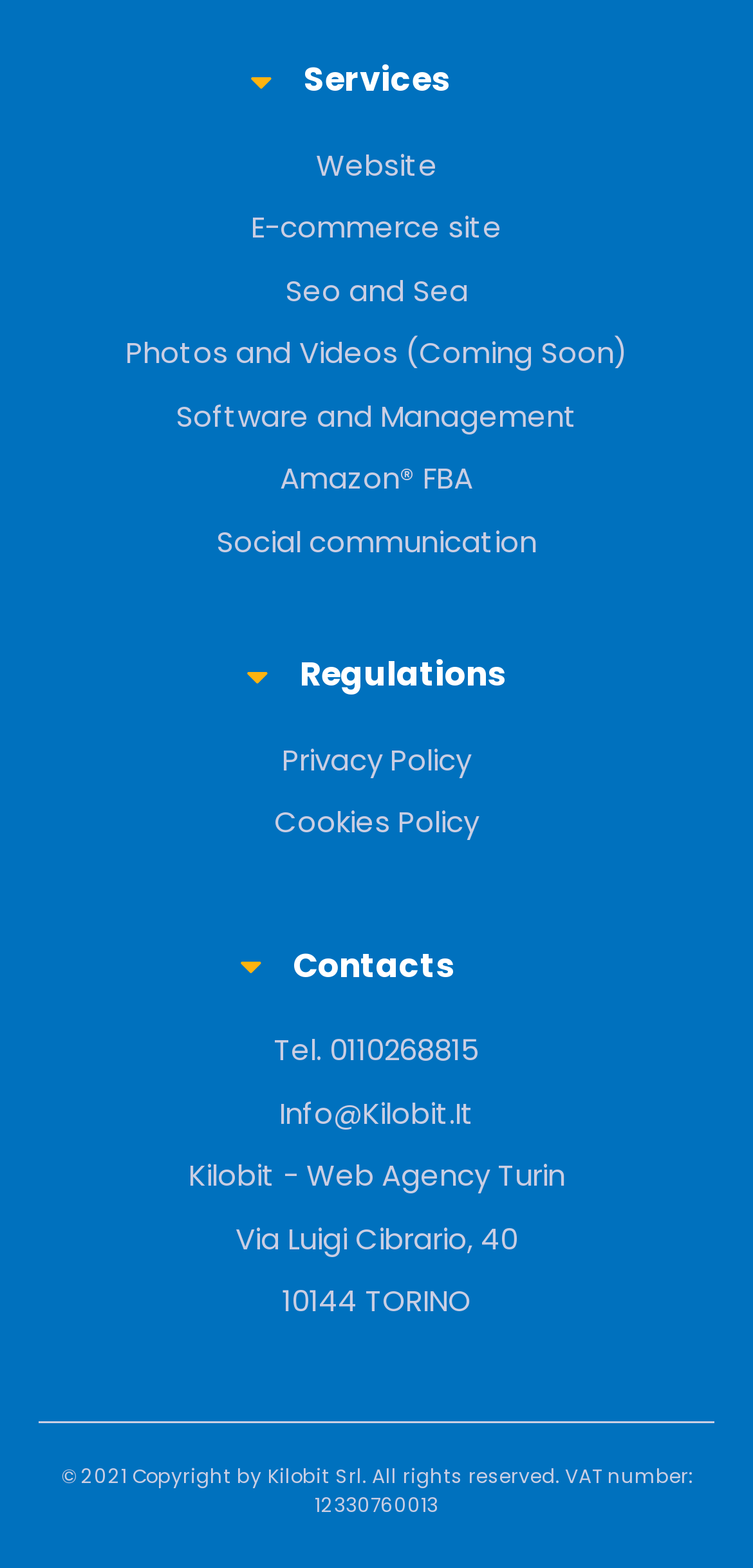Specify the bounding box coordinates for the region that must be clicked to perform the given instruction: "Contact via Tel. 0110268815".

[0.051, 0.656, 0.949, 0.684]